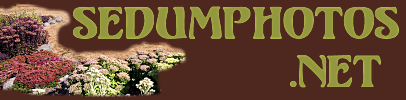Refer to the screenshot and give an in-depth answer to this question: What style is the logo name displayed in?

The caption states that the logo name is prominently displayed in artistic, bold lettering, emphasizing the website's focus on sedums, which suggests that the logo name is displayed in a stylish and attention-grabbing manner.